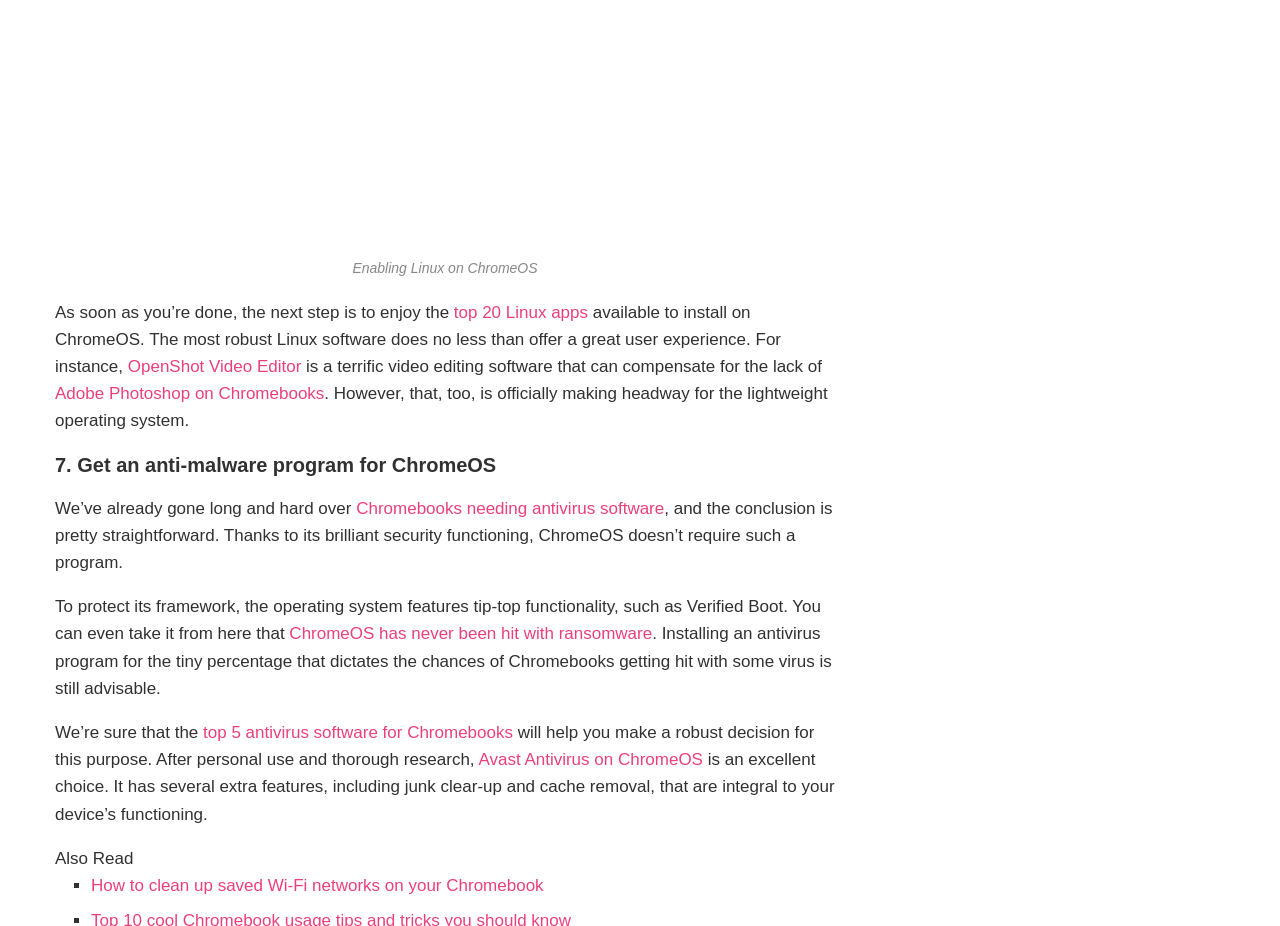Answer the question in a single word or phrase:
What is the purpose of OpenShot Video Editor?

video editing